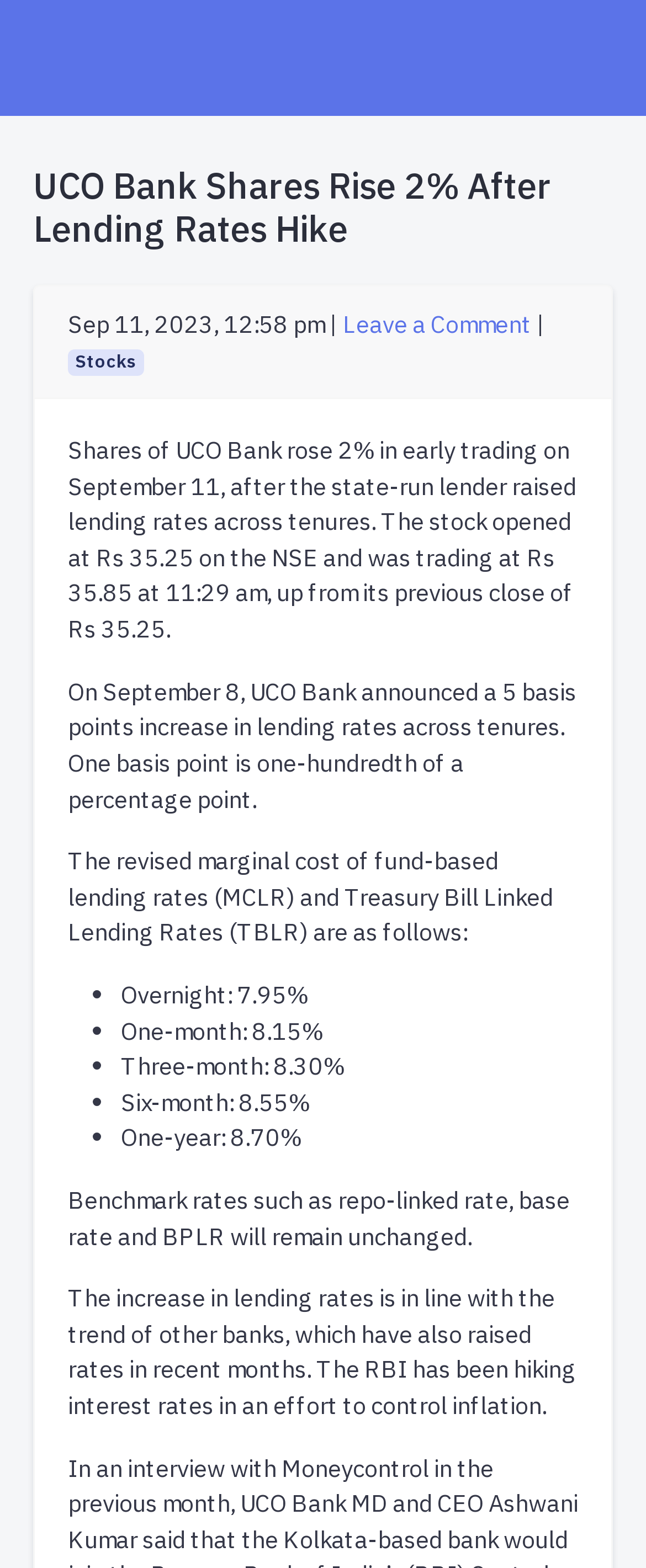Please find the bounding box for the UI element described by: "Stocks".

[0.105, 0.223, 0.222, 0.24]